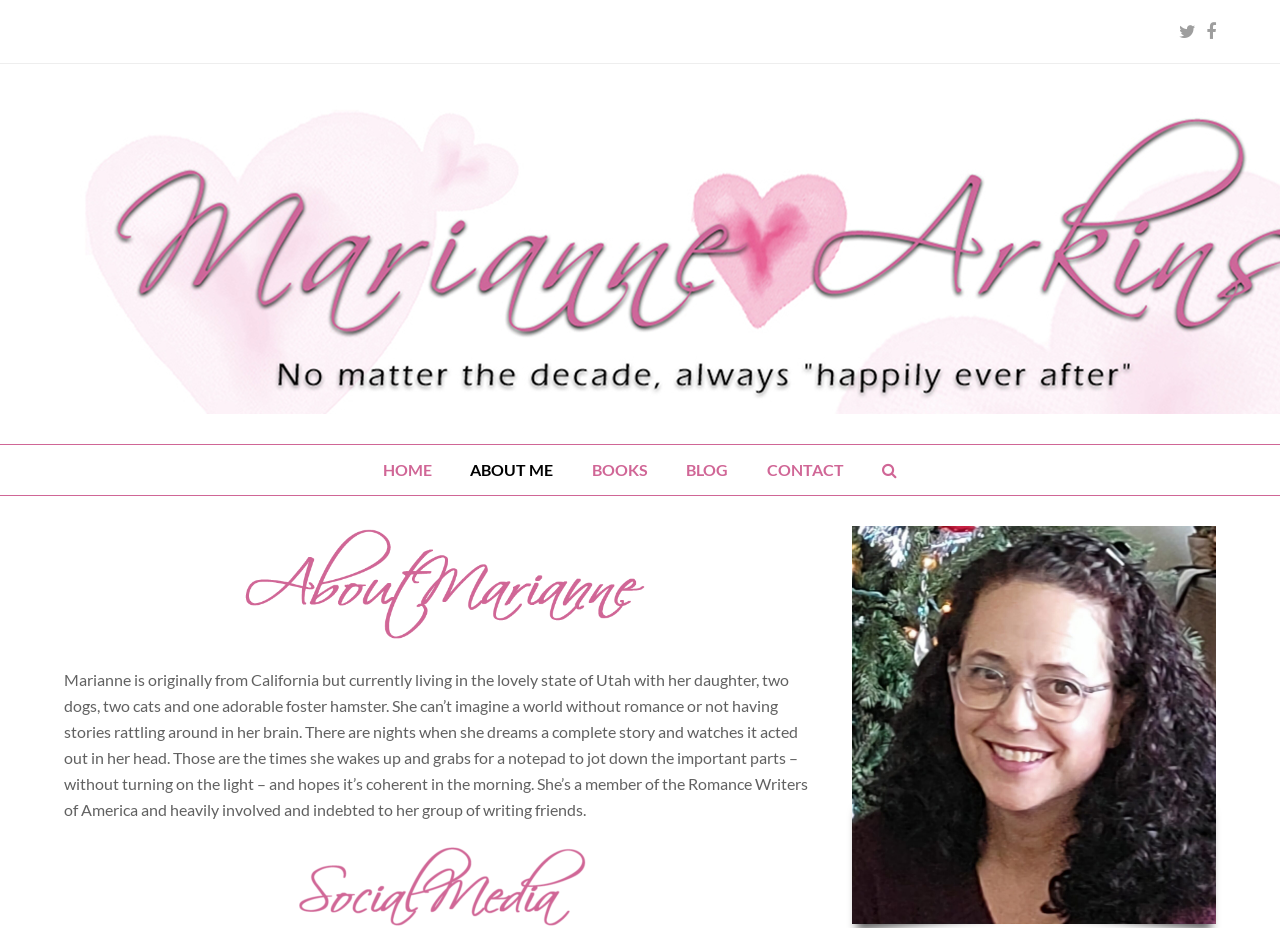Give an extensive and precise description of the webpage.

The webpage is about Marianne, an author, and features a brief introduction to her personal life. At the top right corner, there are two social media links, Twitter and Facebook, positioned side by side. Below these links, a main navigation menu spans across the page, containing five links: HOME, ABOUT ME, BOOKS, BLOG, and CONTACT. A search button is located at the far right end of the navigation menu.

The main content of the page is a paragraph about Marianne, situated below the navigation menu. The text describes her background, her love for romance and storytelling, and her involvement with the Romance Writers of America. The paragraph is quite detailed, providing insight into her personality and writing habits.